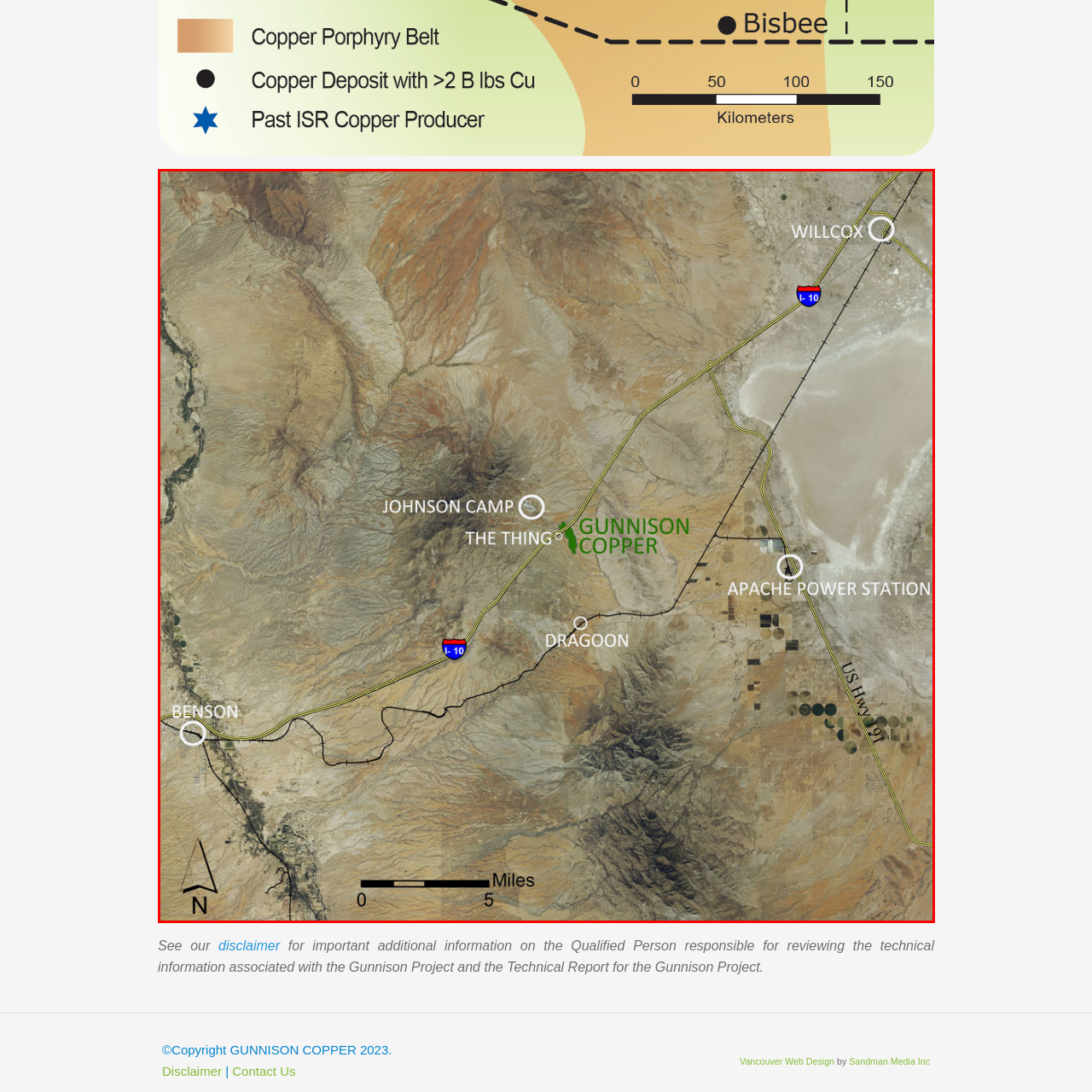Look at the image inside the red box and answer the question with a single word or phrase:
What is the purpose of the scale bar on the map?

To indicate distances